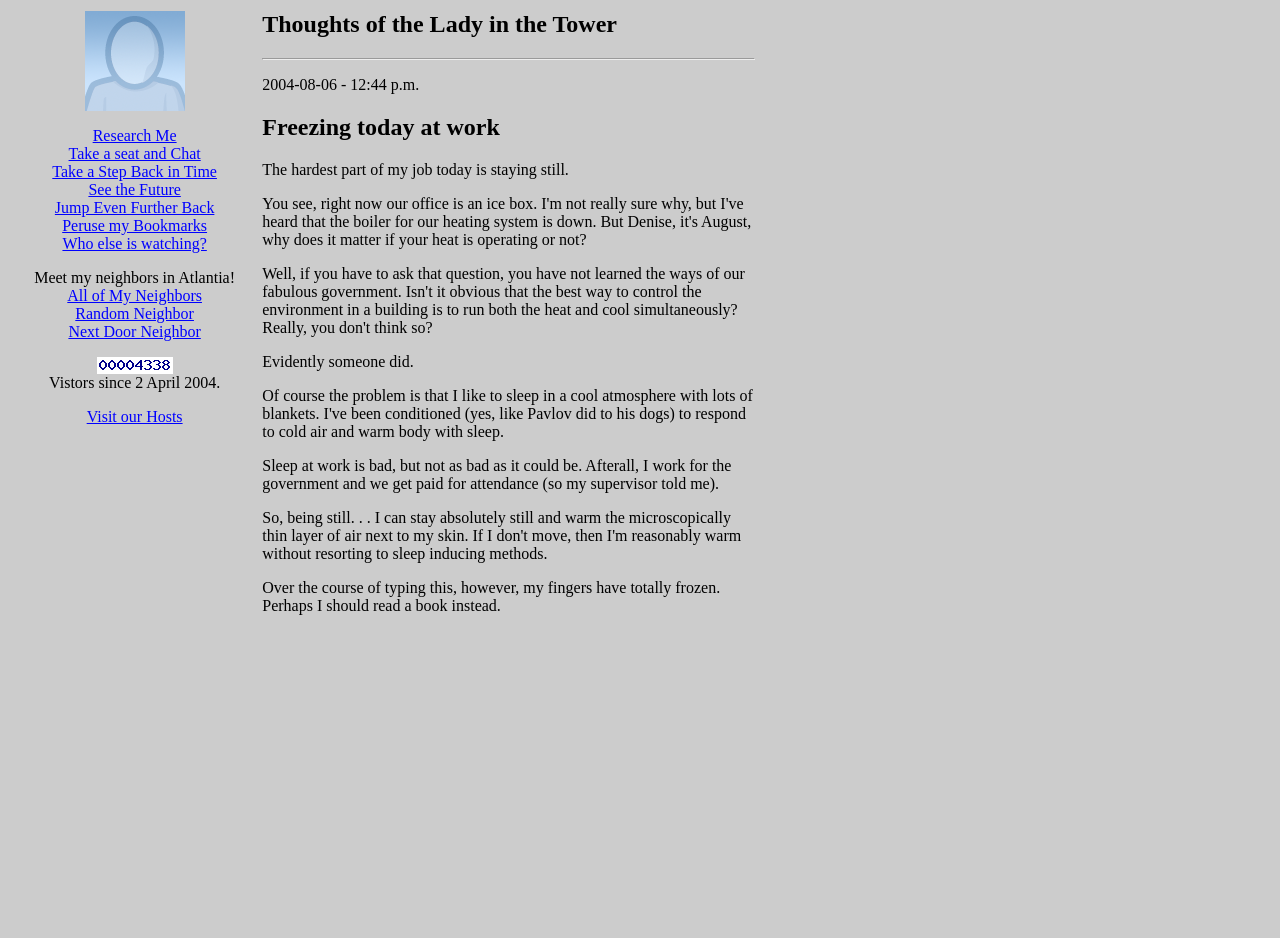What is the author considering doing instead of typing?
Please answer the question with as much detail and depth as you can.

The author mentions that 'perhaps I should read a book instead' after their fingers have frozen while typing, indicating that they are considering reading a book as an alternative activity.